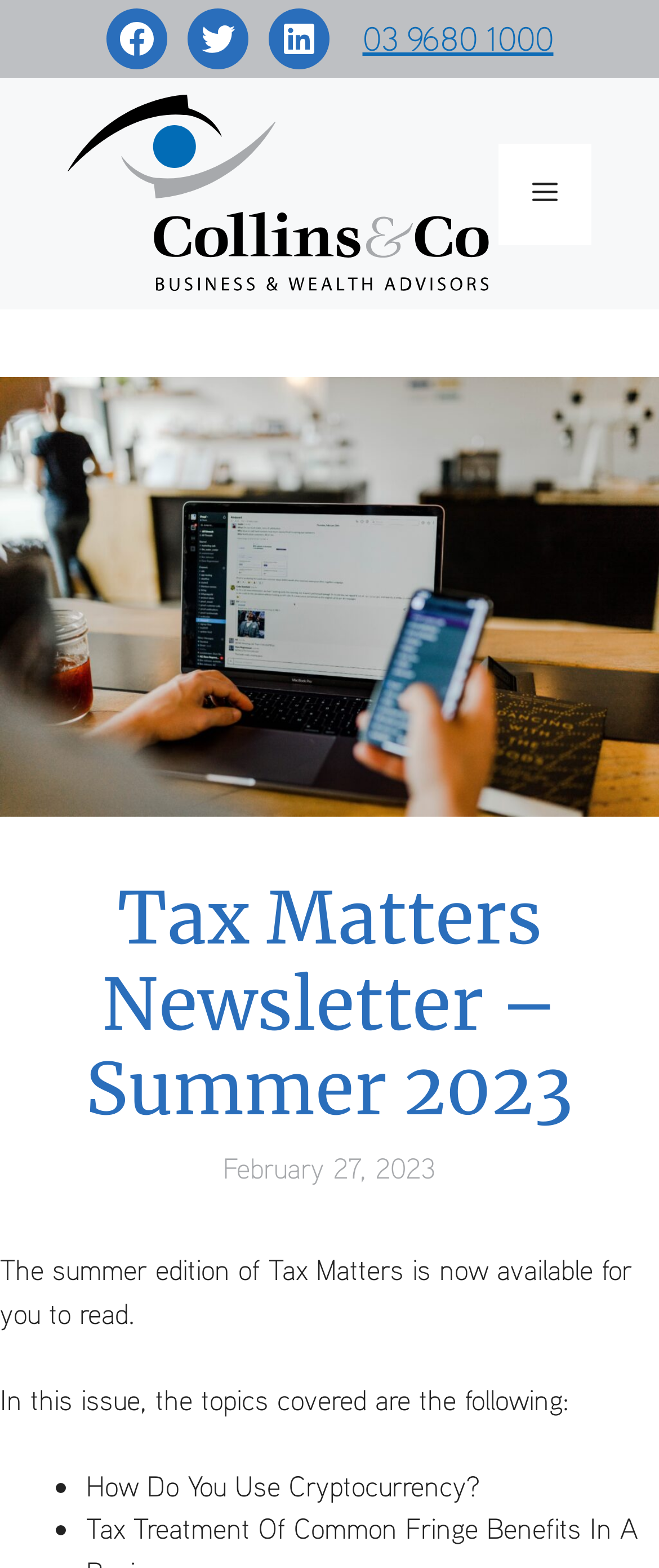Locate the primary heading on the webpage and return its text.

Tax Matters Newsletter – Summer 2023